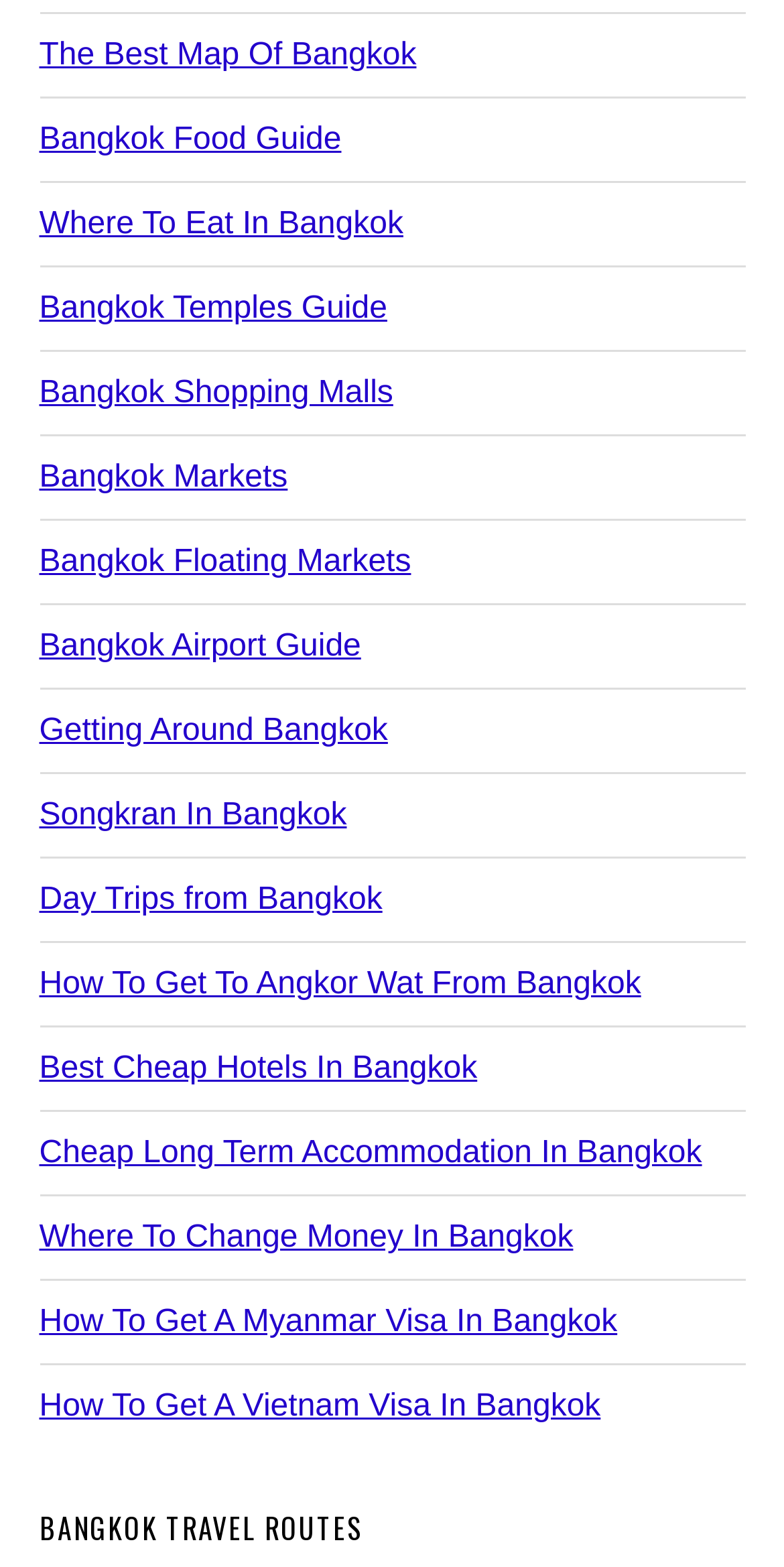Answer with a single word or phrase: 
What is the topic of the first link?

Bangkok Map